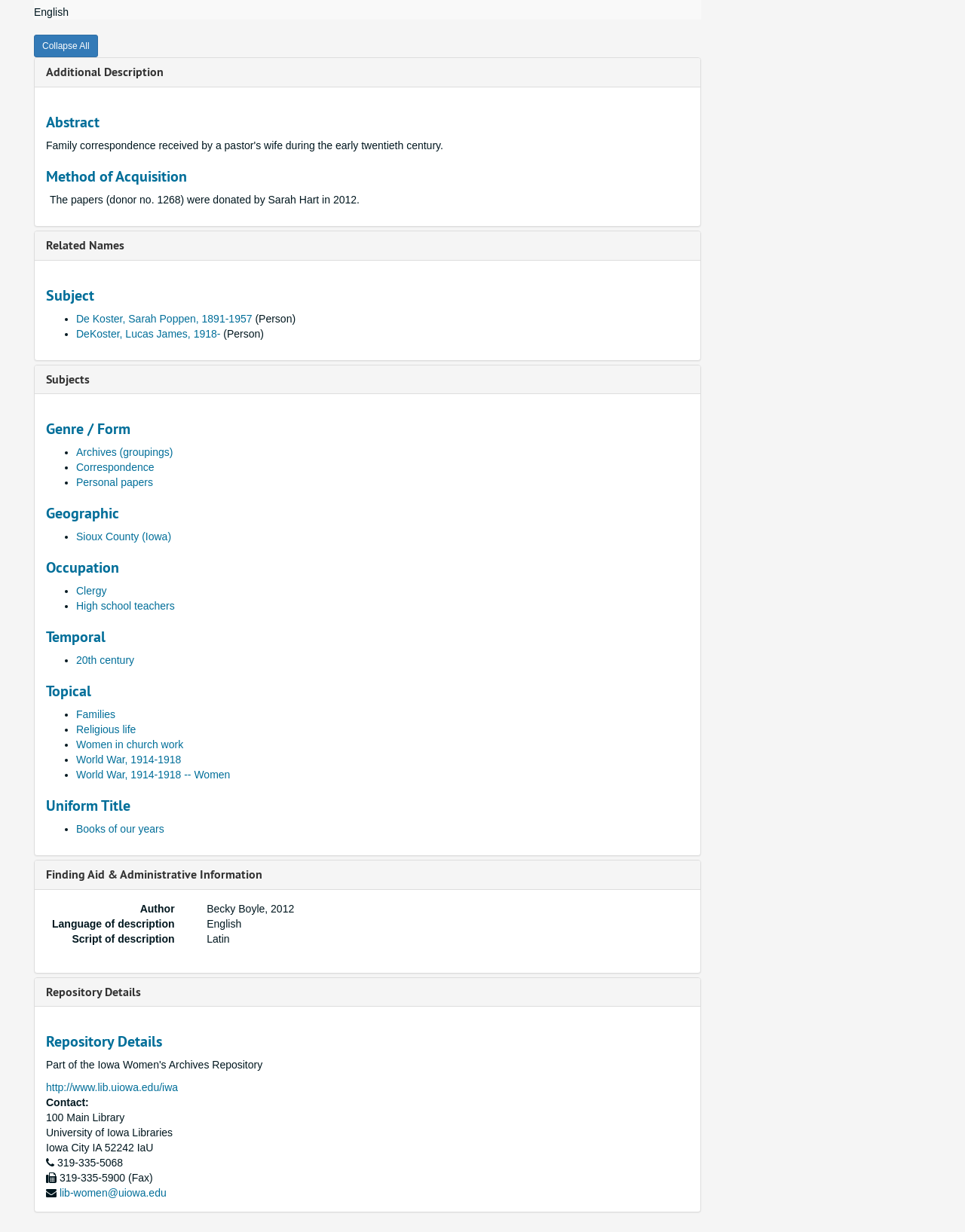Please pinpoint the bounding box coordinates for the region I should click to adhere to this instruction: "Expand Additional Description".

[0.048, 0.052, 0.17, 0.065]